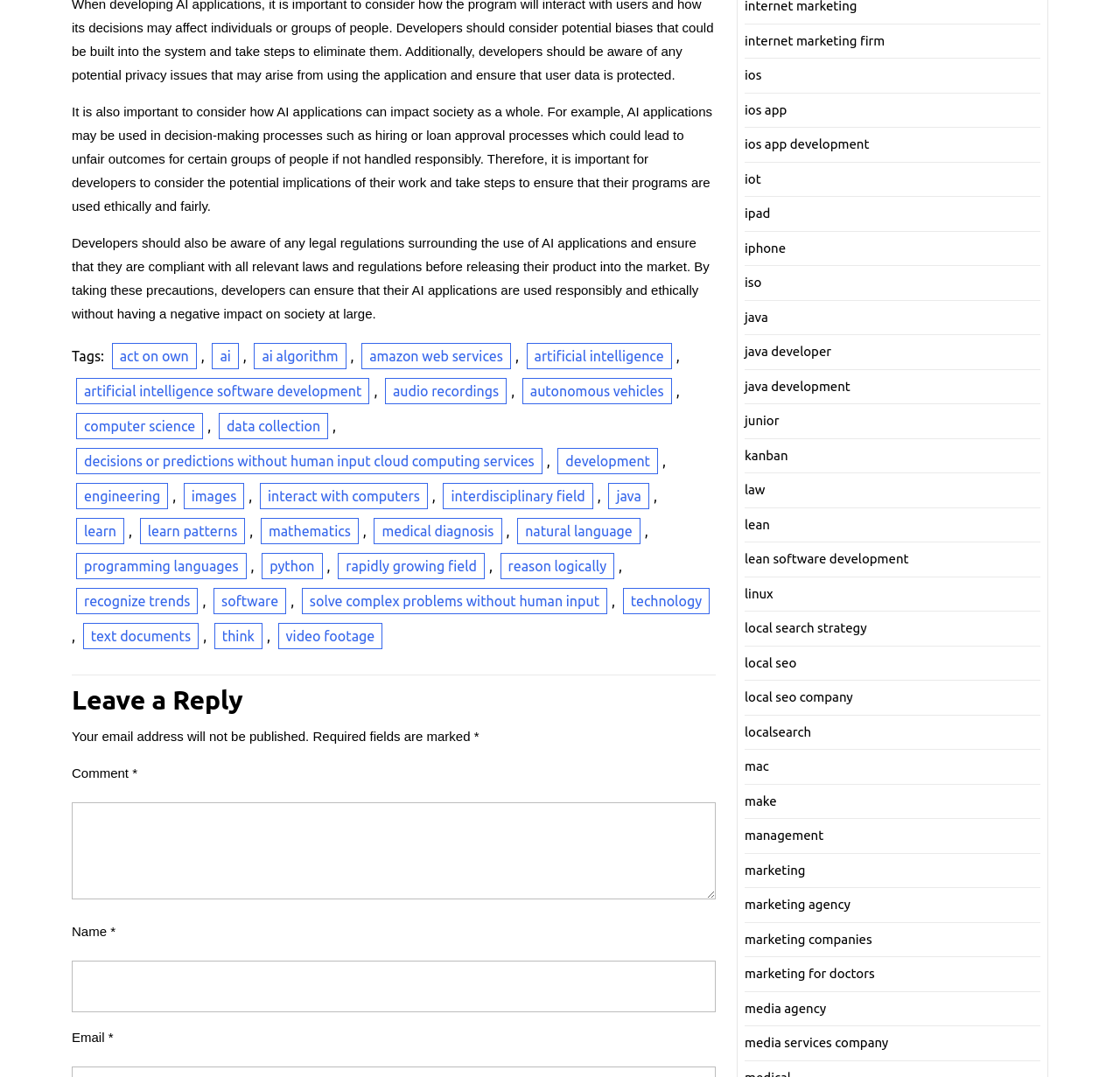Carefully observe the image and respond to the question with a detailed answer:
What is the purpose of the 'Leave a Reply' section?

The 'Leave a Reply' section is located at the bottom of the webpage and contains fields for users to enter their name, email, and comment, suggesting that its purpose is to allow users to leave a comment or reply to the content on the webpage.